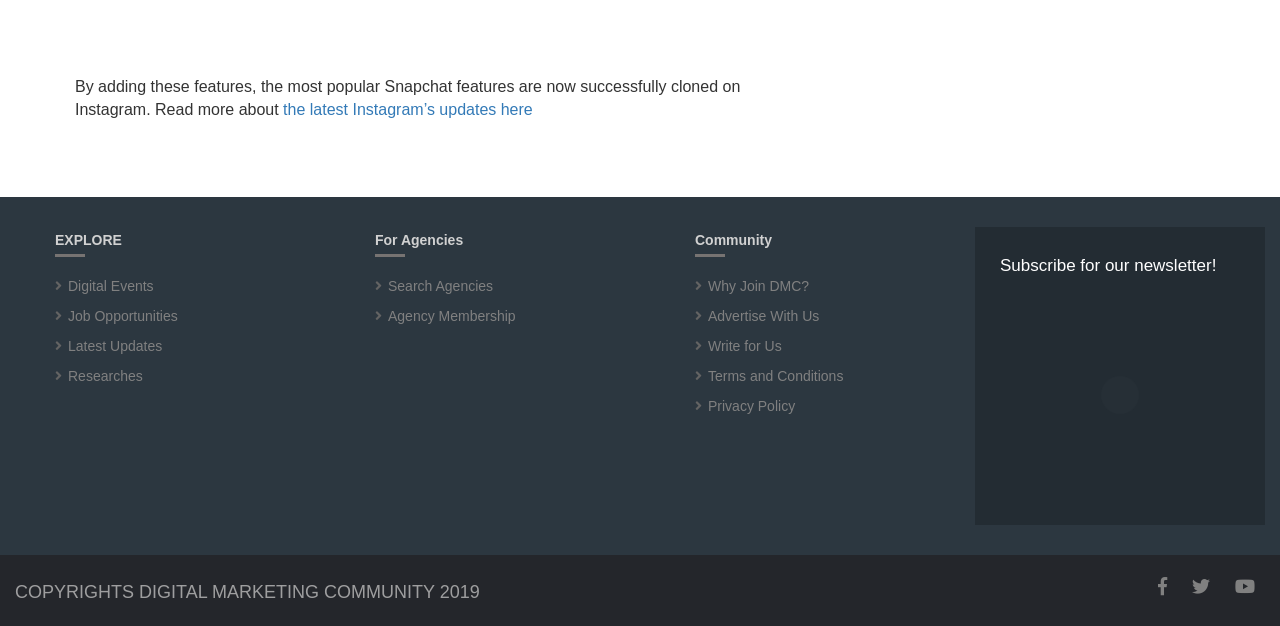Please give a succinct answer to the question in one word or phrase:
How many social media links are at the bottom of the webpage?

3